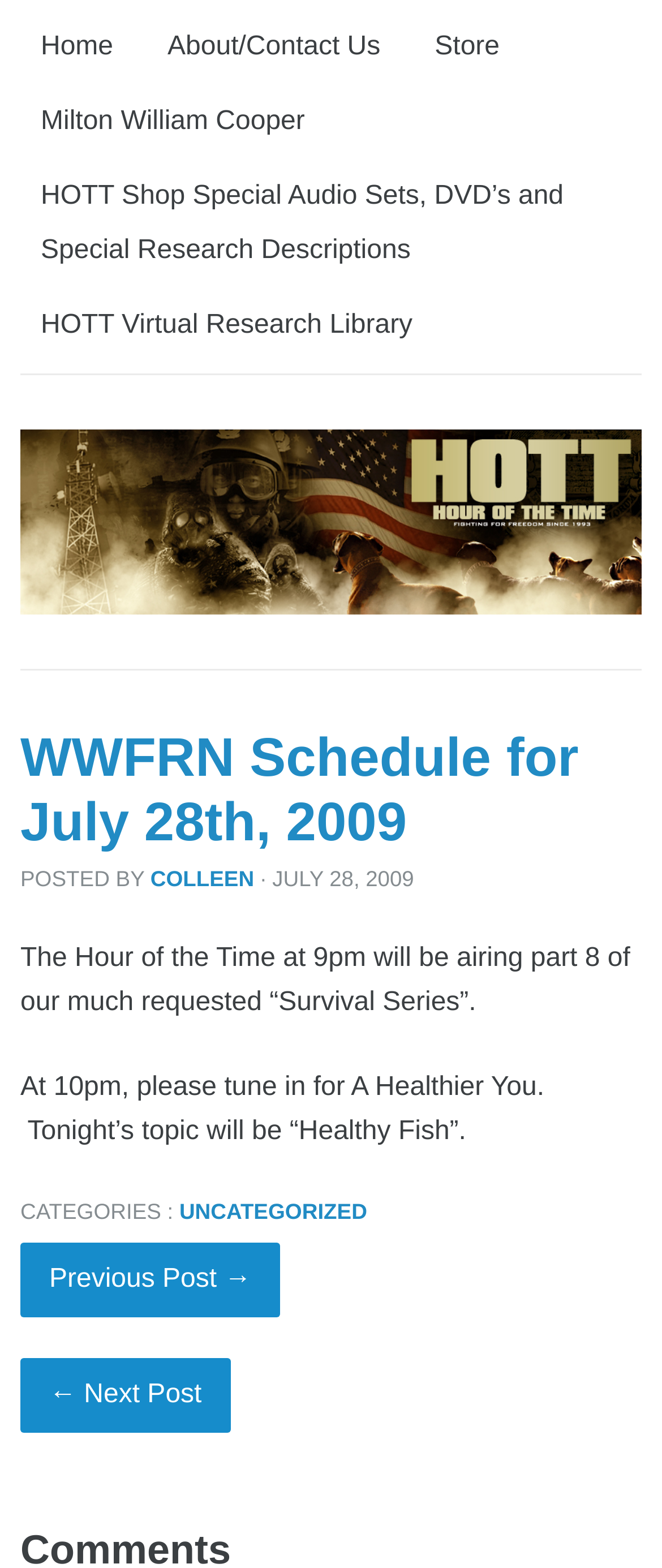Locate the bounding box coordinates of the element's region that should be clicked to carry out the following instruction: "read about Milton William Cooper". The coordinates need to be four float numbers between 0 and 1, i.e., [left, top, right, bottom].

[0.031, 0.056, 0.491, 0.1]